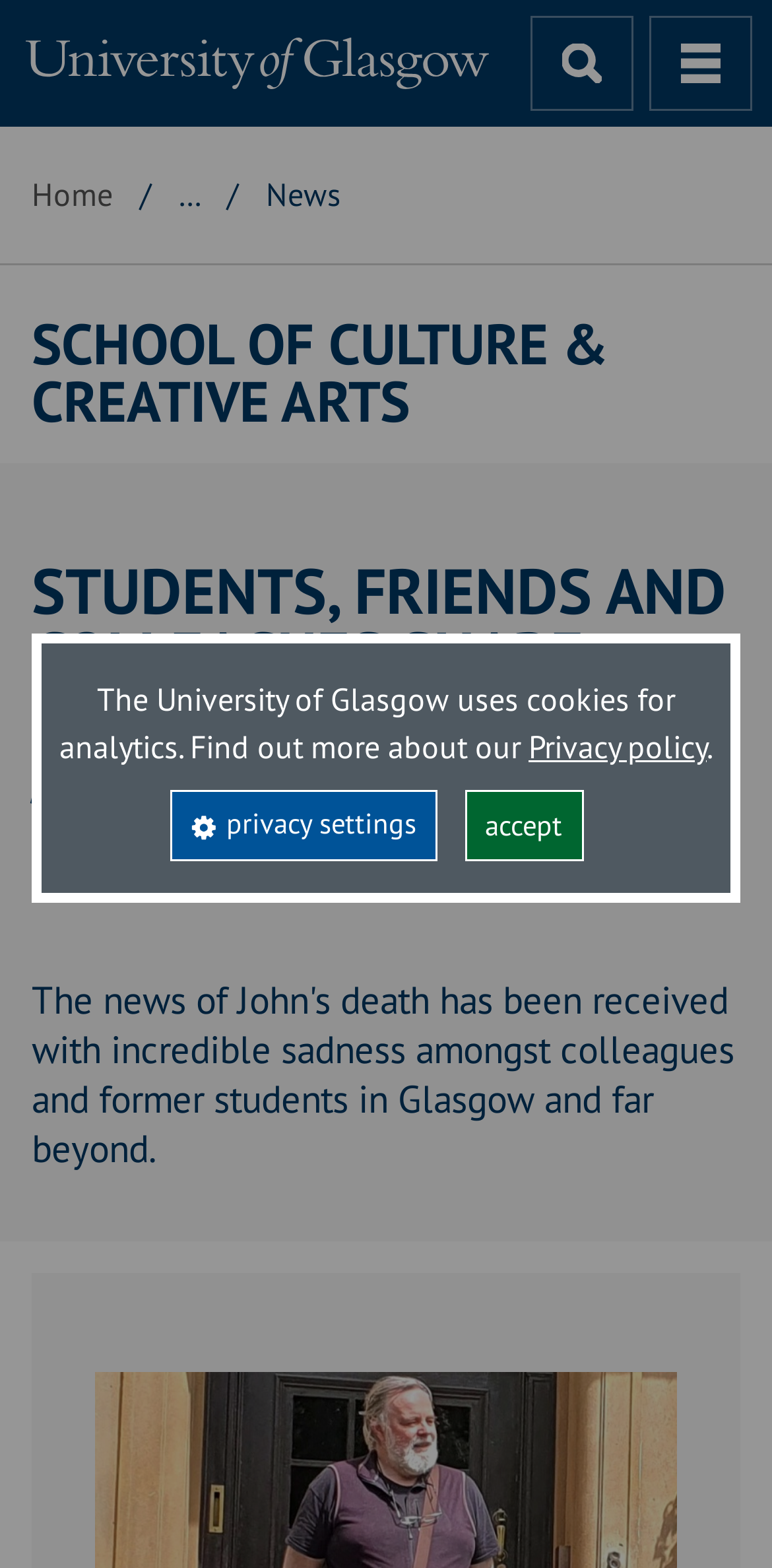Determine the bounding box coordinates of the clickable element to achieve the following action: 'Get more information about the venue'. Provide the coordinates as four float values between 0 and 1, formatted as [left, top, right, bottom].

None